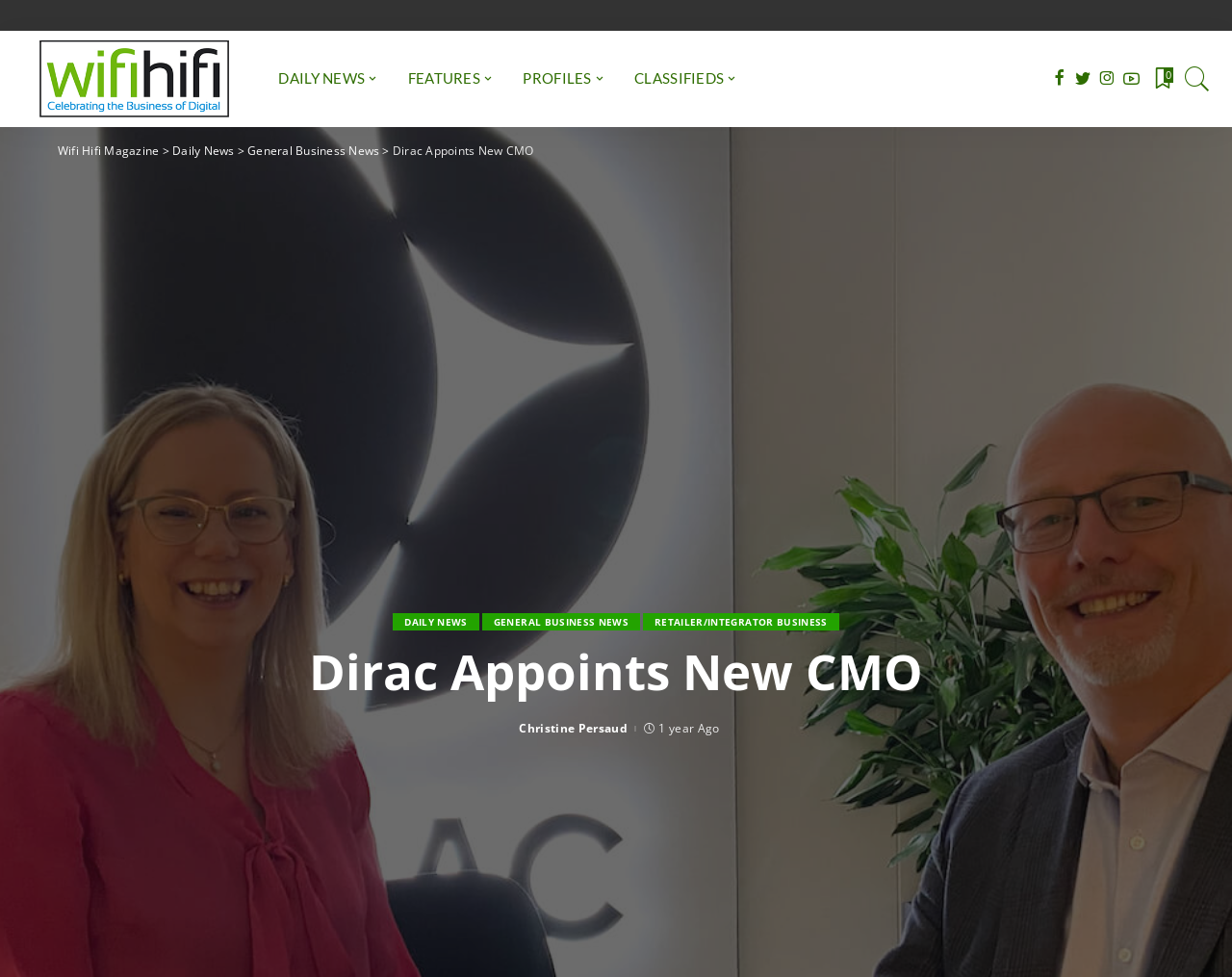Determine the bounding box coordinates for the region that must be clicked to execute the following instruction: "Read article by Christine Persaud".

[0.421, 0.74, 0.509, 0.752]